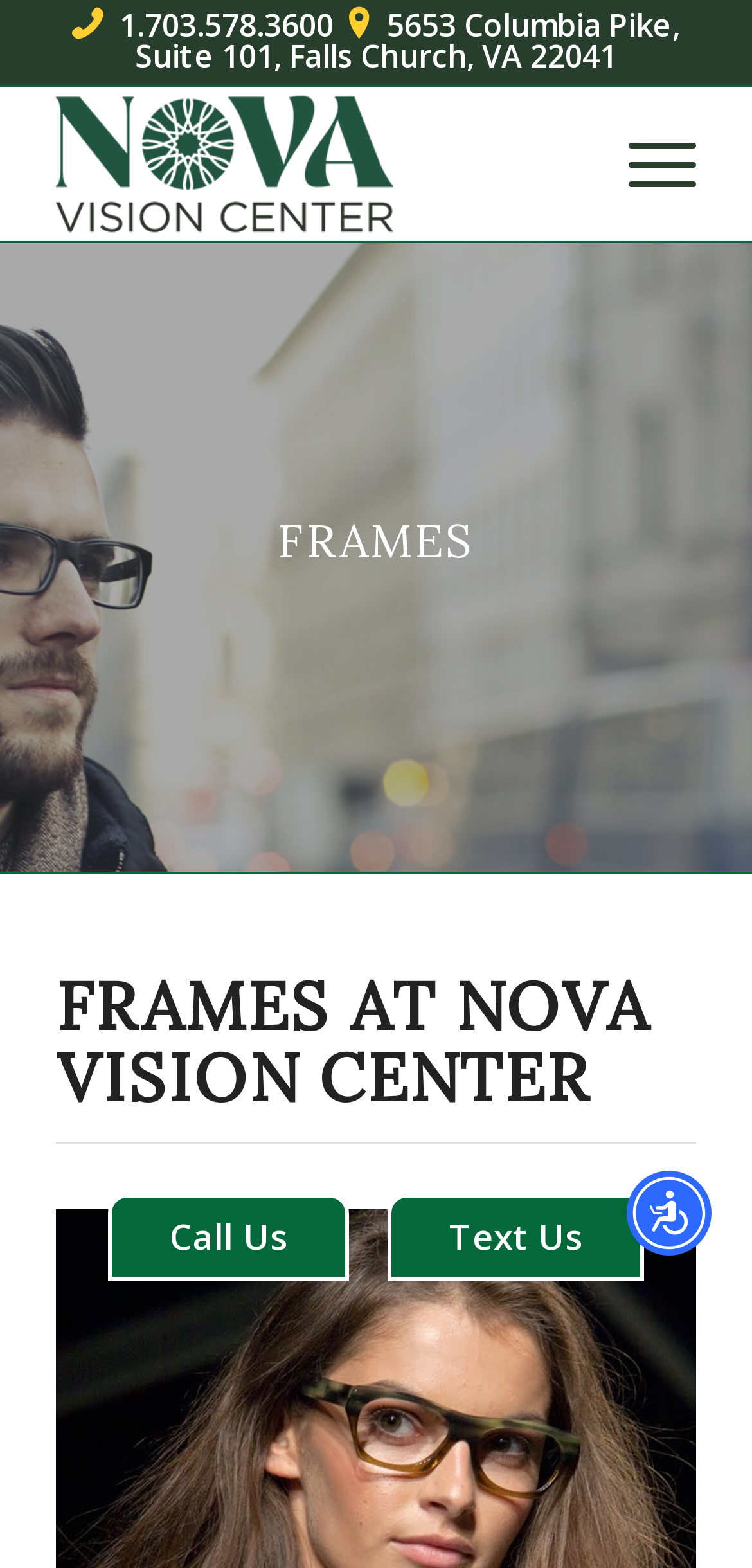Respond to the question with just a single word or phrase: 
What is the main category of products offered by Nova Vision Center?

Eyeglass Frames